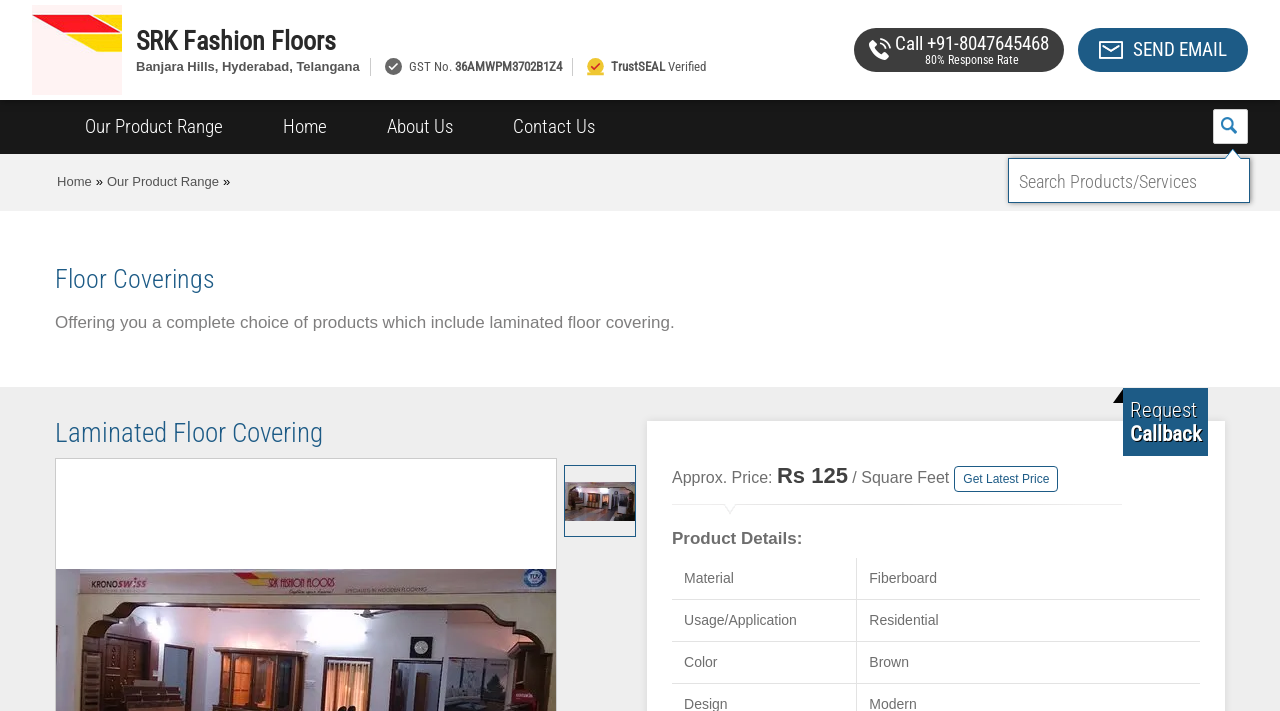What is the GST number of the company?
Based on the image, respond with a single word or phrase.

36AMWPM3702B1Z4